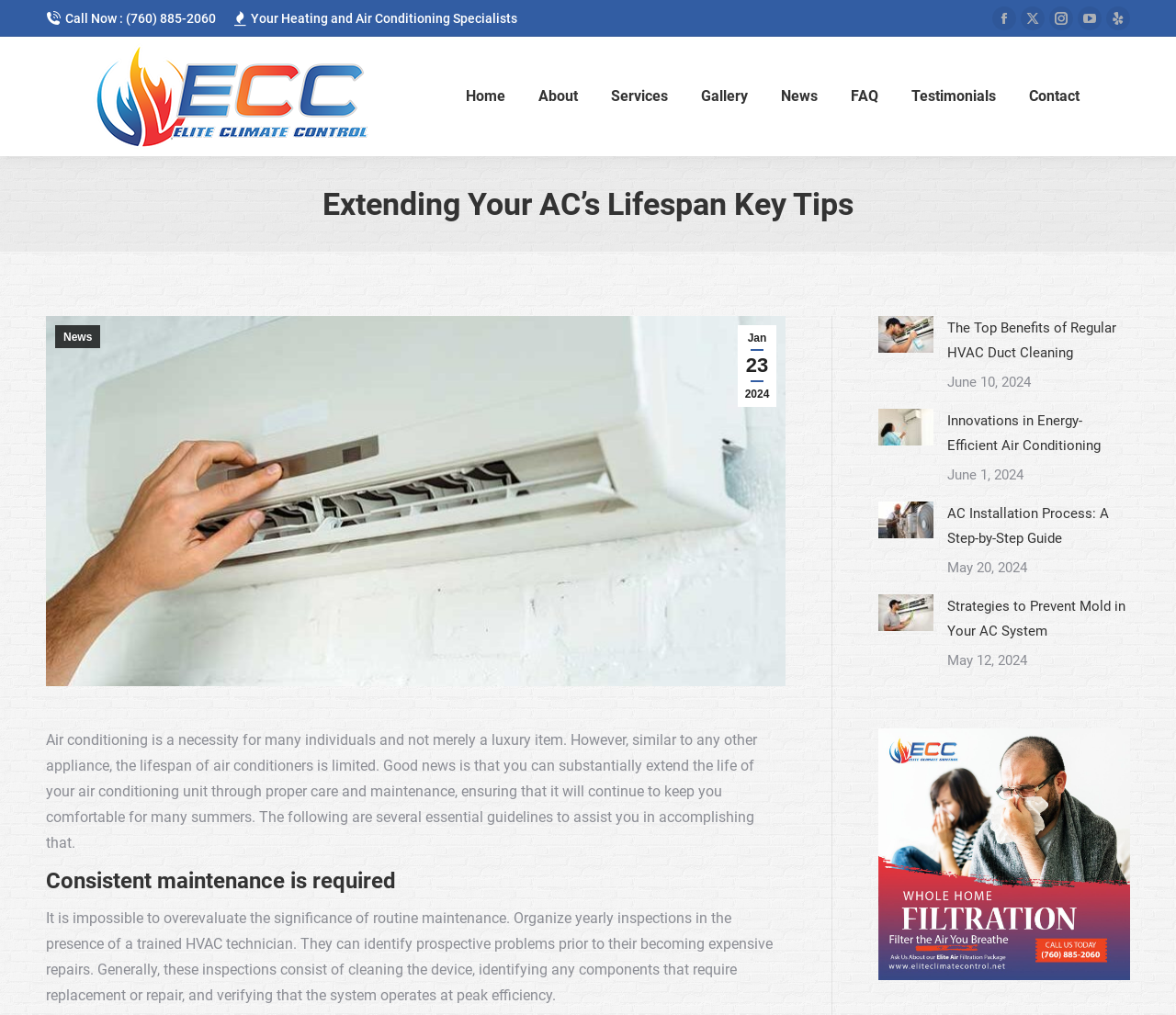Determine the bounding box coordinates of the section to be clicked to follow the instruction: "Call the phone number". The coordinates should be given as four float numbers between 0 and 1, formatted as [left, top, right, bottom].

[0.055, 0.011, 0.184, 0.025]